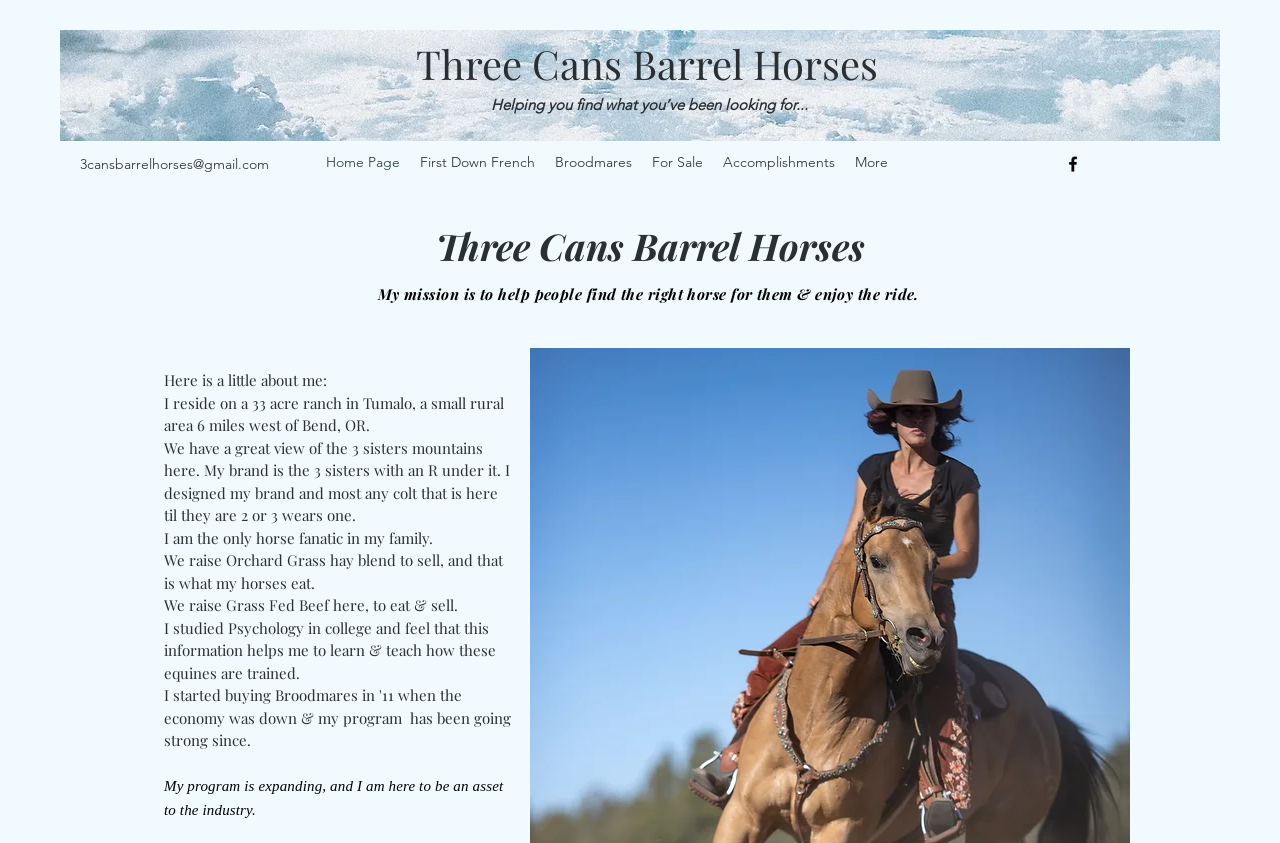Please identify the bounding box coordinates of the clickable region that I should interact with to perform the following instruction: "Visit the 'facebook' page". The coordinates should be expressed as four float numbers between 0 and 1, i.e., [left, top, right, bottom].

[0.83, 0.183, 0.846, 0.207]